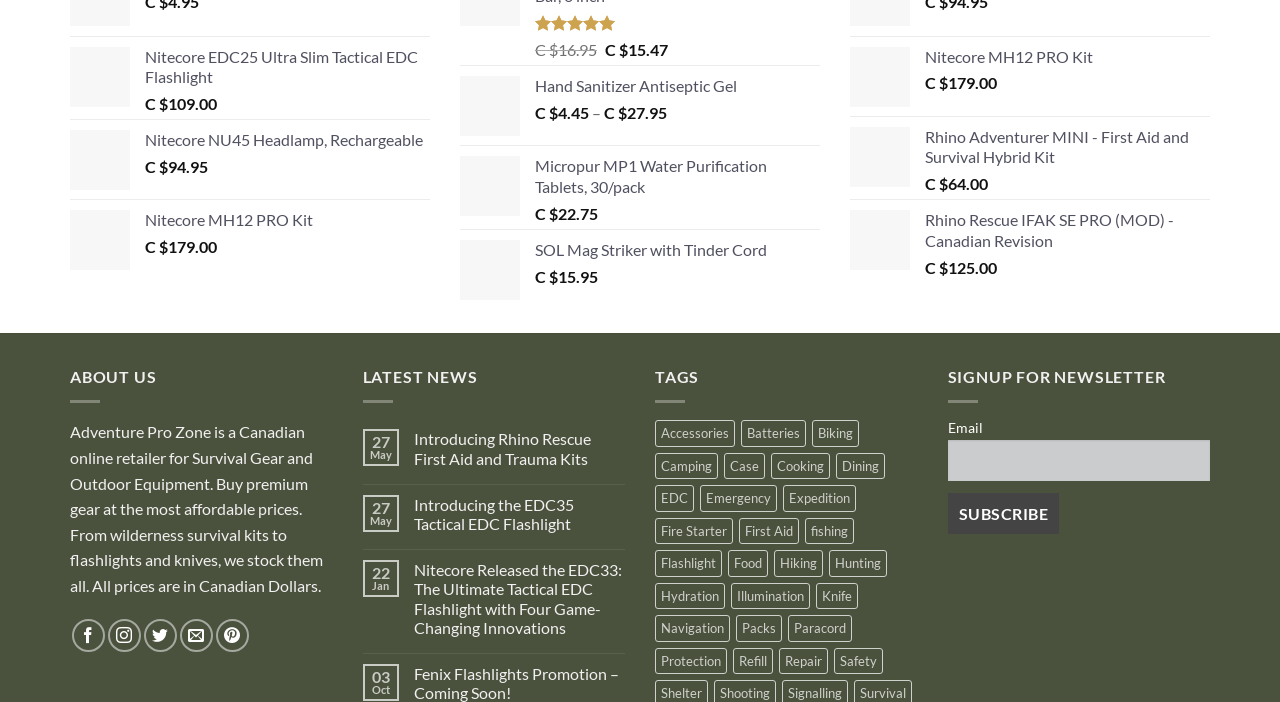Determine the bounding box coordinates of the area to click in order to meet this instruction: "Subscribe to the newsletter".

None